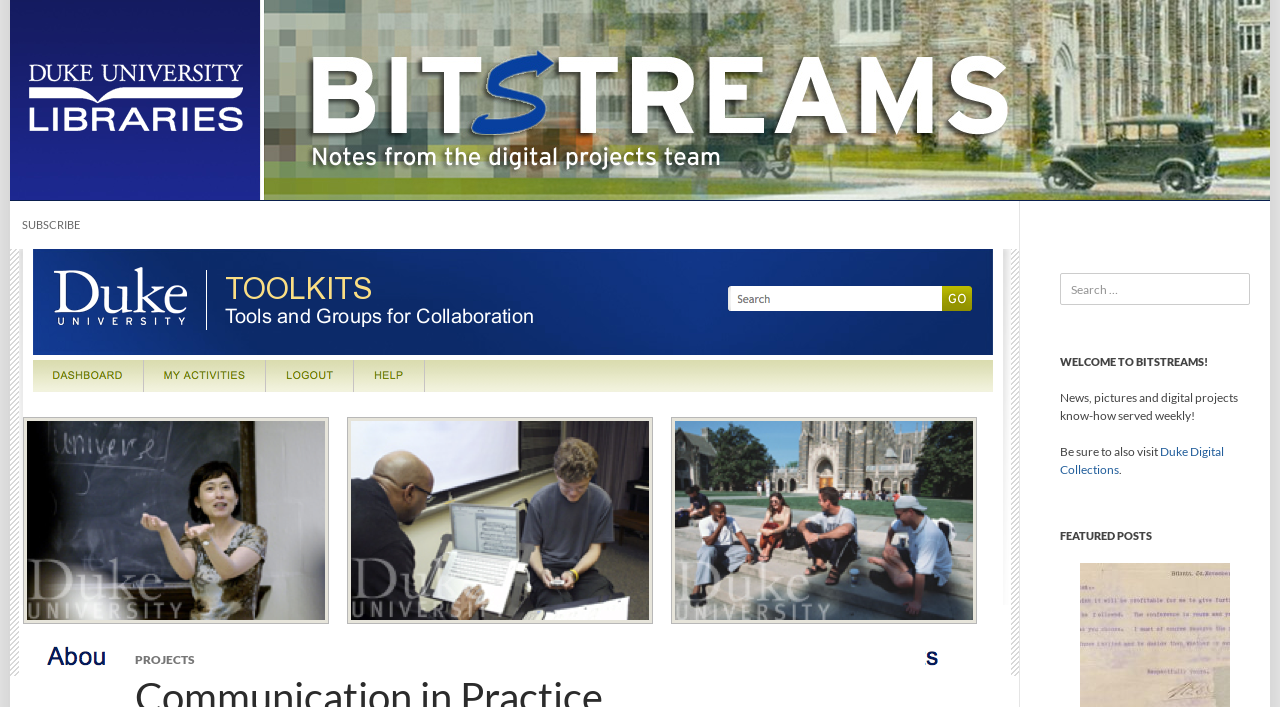Please find the main title text of this webpage.

Communication in Practice